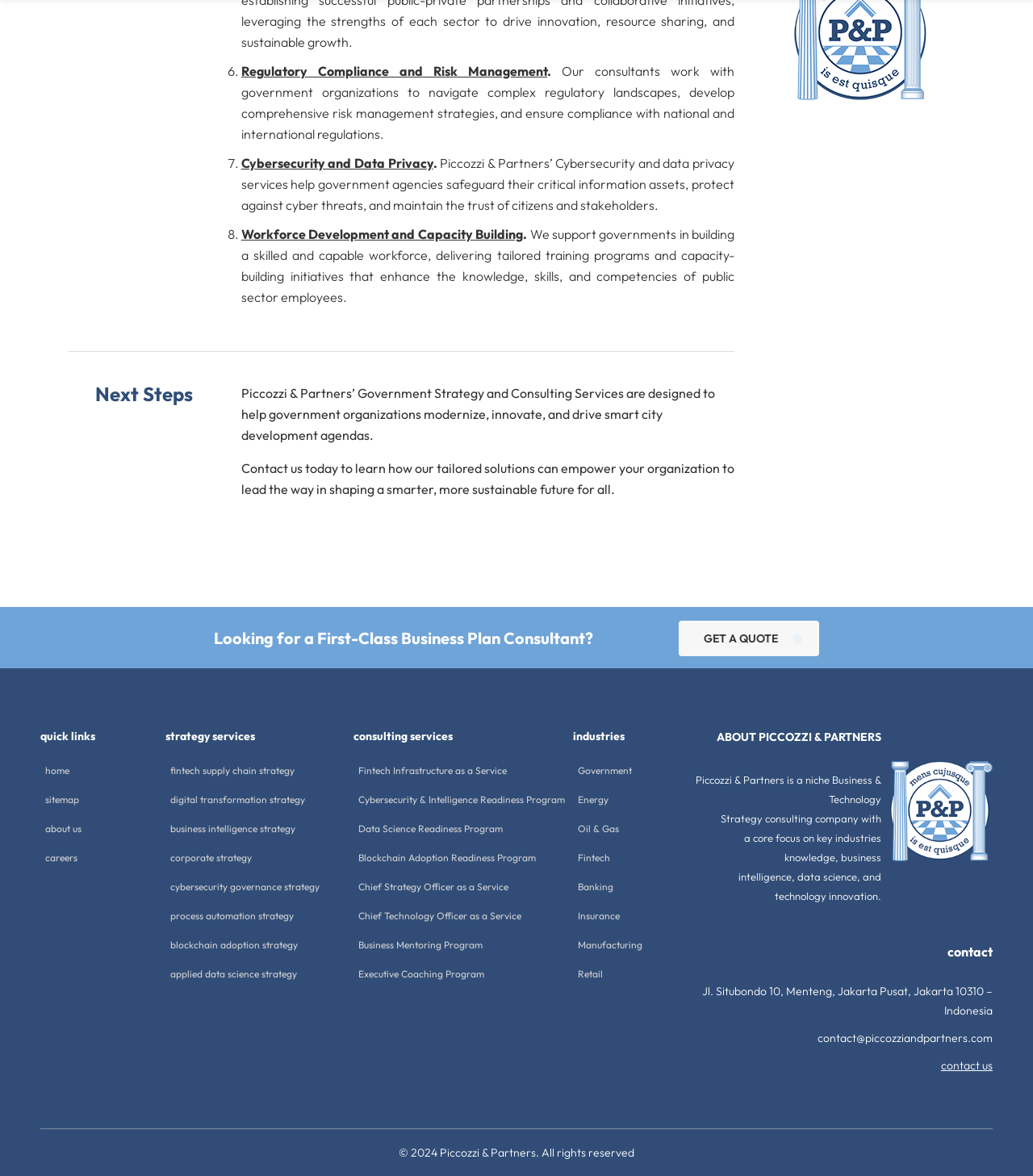Identify the bounding box coordinates for the element that needs to be clicked to fulfill this instruction: "Contact us". Provide the coordinates in the format of four float numbers between 0 and 1: [left, top, right, bottom].

[0.791, 0.876, 0.961, 0.889]